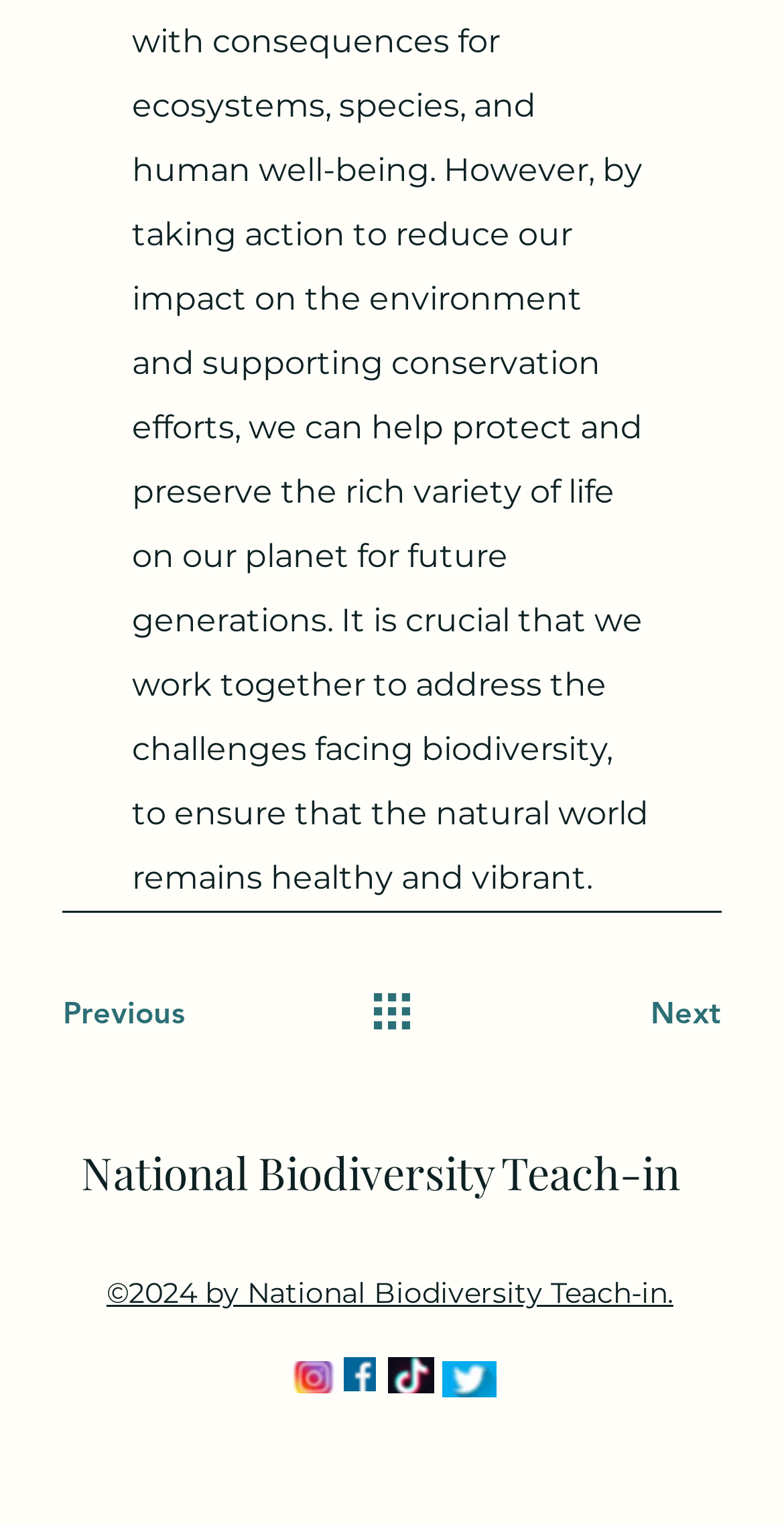Bounding box coordinates are specified in the format (top-left x, top-left y, bottom-right x, bottom-right y). All values are floating point numbers bounded between 0 and 1. Please provide the bounding box coordinate of the region this sentence describes: ©2024 by National Biodiversity Teach-in.

[0.136, 0.836, 0.859, 0.86]